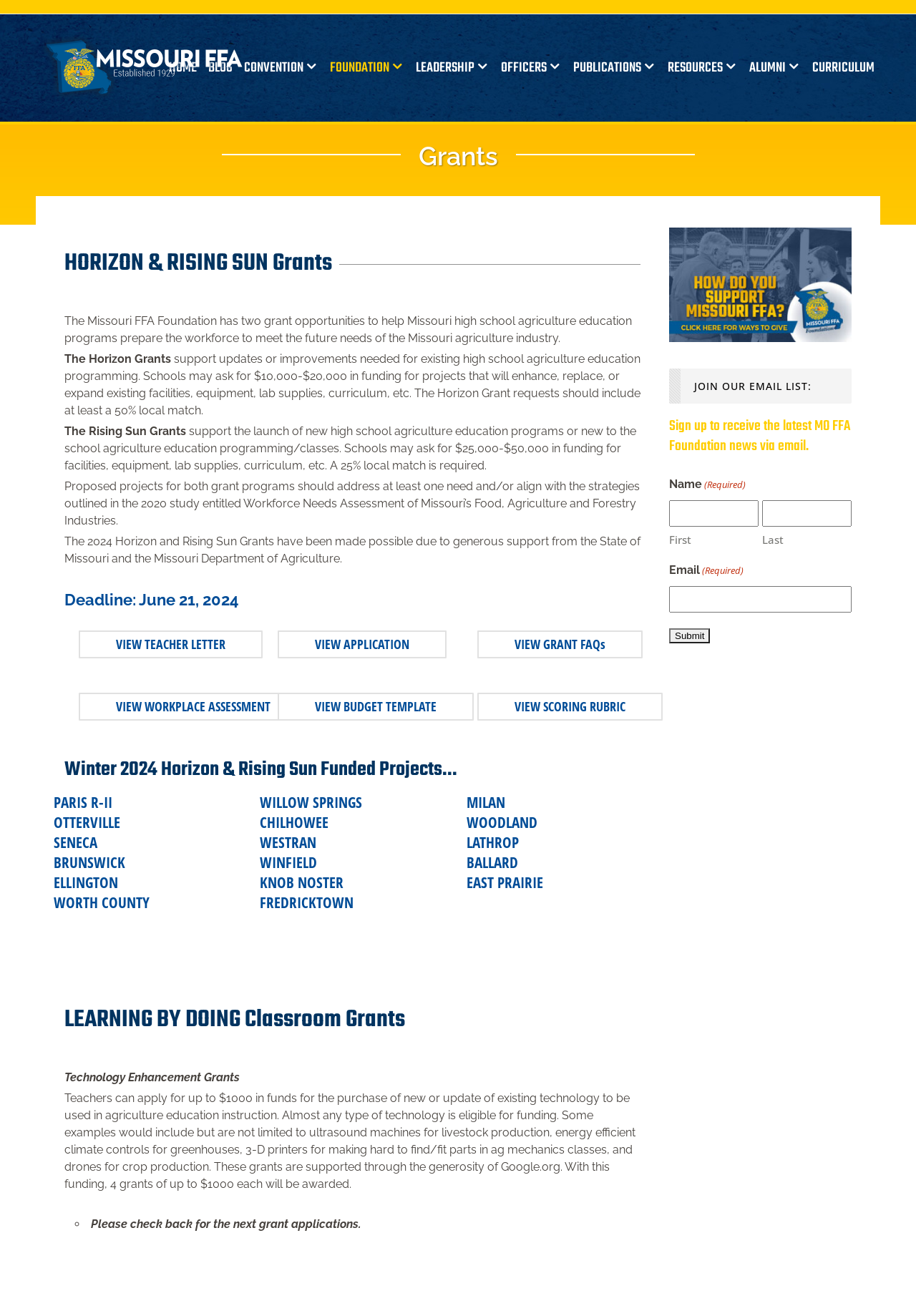Please locate the bounding box coordinates of the element's region that needs to be clicked to follow the instruction: "Submit your email". The bounding box coordinates should be provided as four float numbers between 0 and 1, i.e., [left, top, right, bottom].

[0.73, 0.477, 0.775, 0.489]